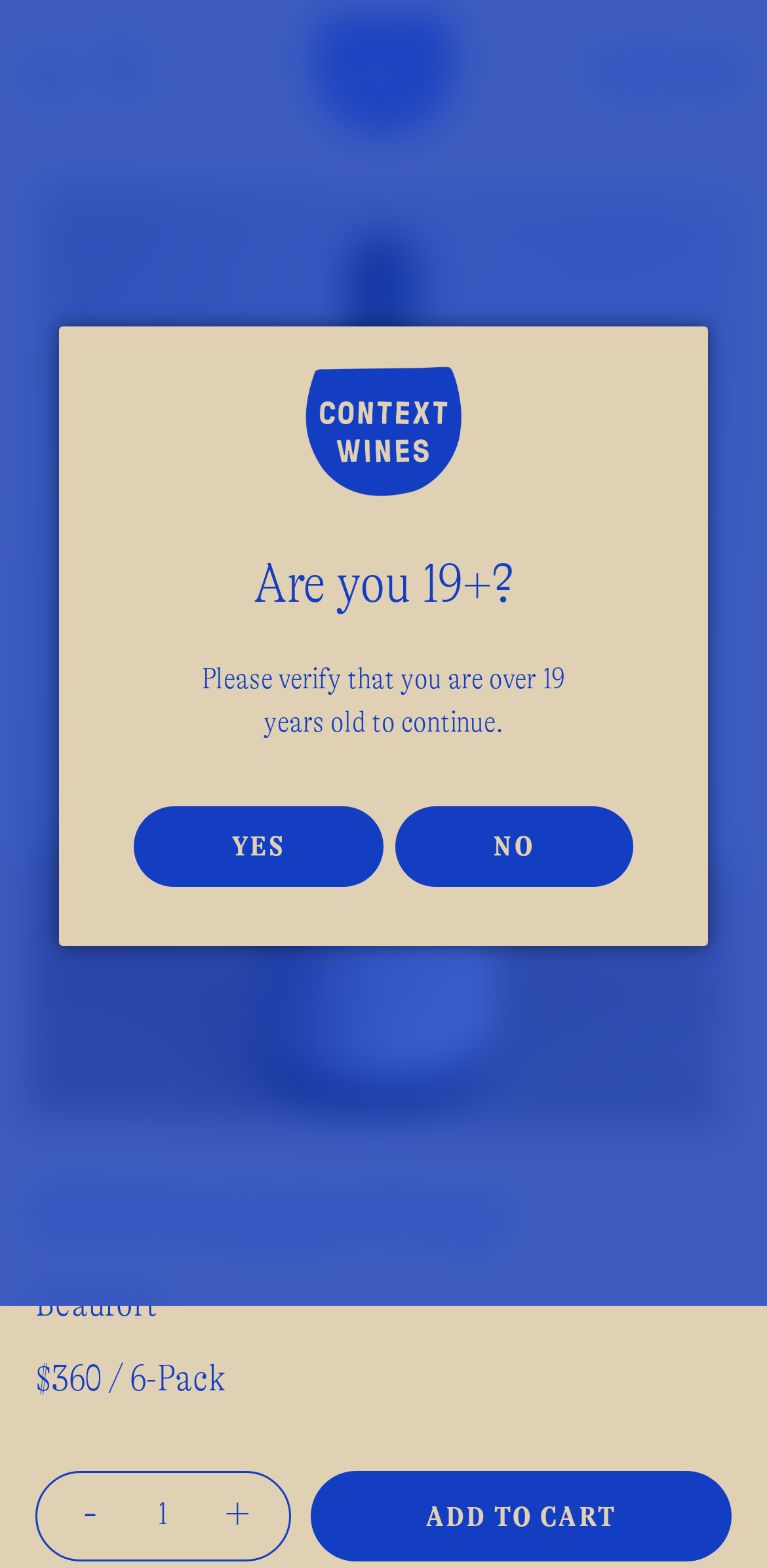What is the price of the wine?
Use the screenshot to answer the question with a single word or phrase.

$360 / 6-Pack